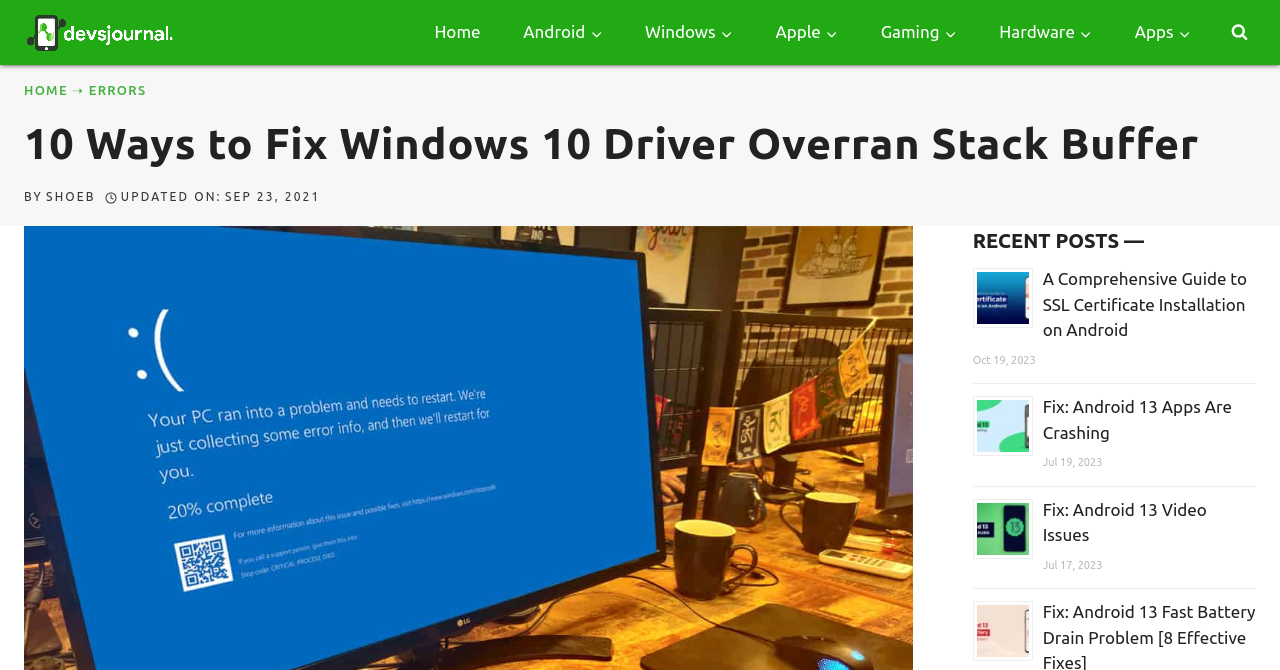Locate and provide the bounding box coordinates for the HTML element that matches this description: "Shoeb".

[0.036, 0.284, 0.075, 0.304]